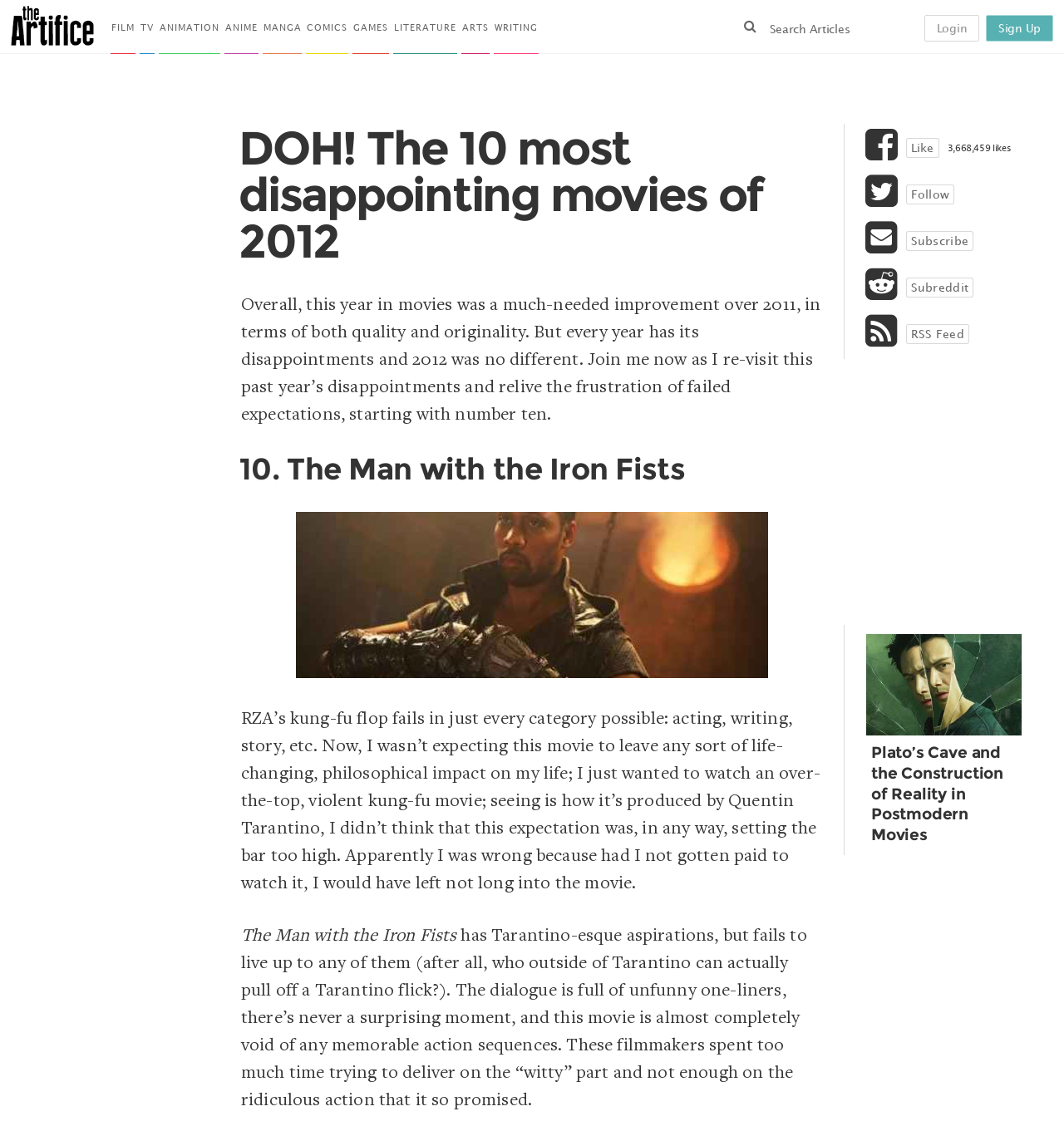Answer the question with a brief word or phrase:
Where is the search box located?

Top right